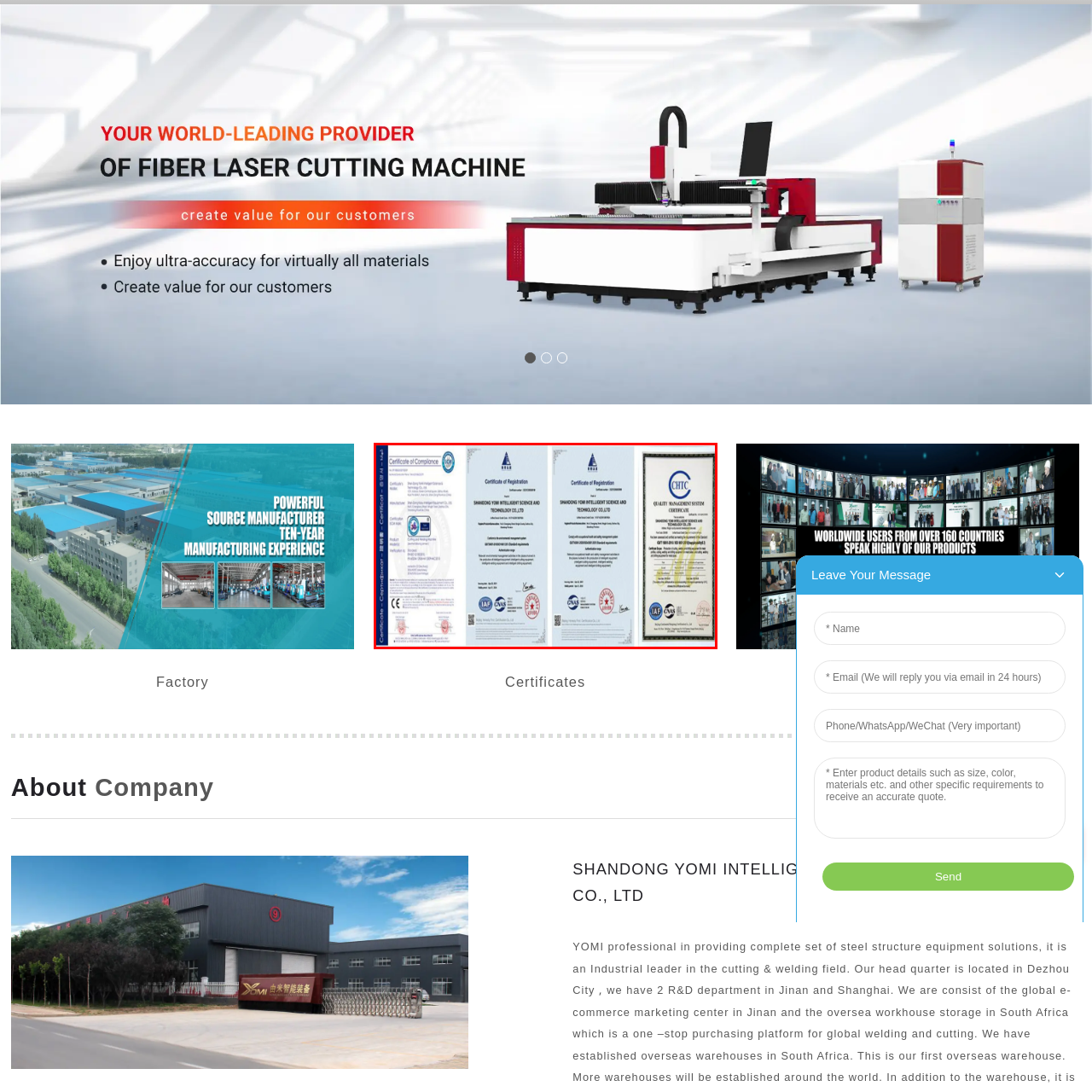How many certificates are showcased in the image?
Observe the section of the image outlined in red and answer concisely with a single word or phrase.

Three